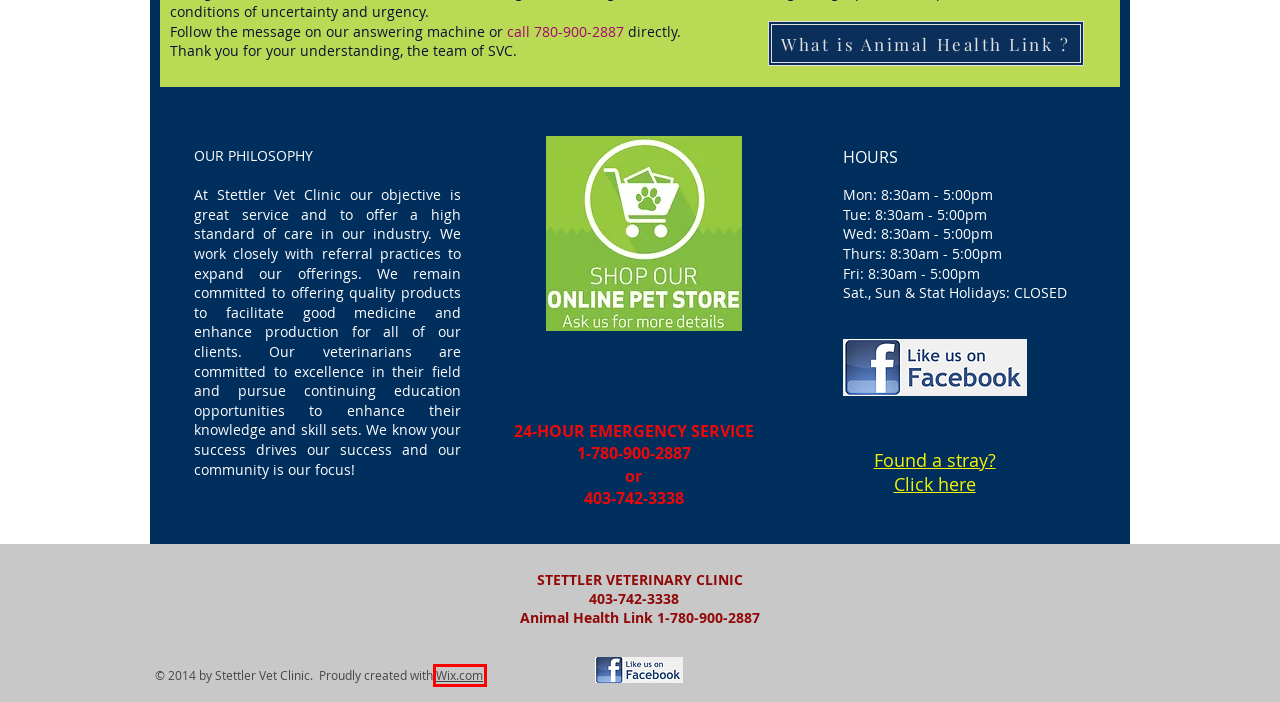You see a screenshot of a webpage with a red bounding box surrounding an element. Pick the webpage description that most accurately represents the new webpage after interacting with the element in the red bounding box. The options are:
A. CONTACT | stettlervetclinic
B. SERVICES | stettlervetclinic
C. Town of Stettler | Alberta Animal Services
D. Website Builder - Create a Free Website Today | Wix.com
E. ABOUT US | stettlervetclinic
F. MEMORIALS | stettlervetclinic
G. LINKS | stettlervetclinic
H. OPPORTUNITIES | stettlervetclinic

D